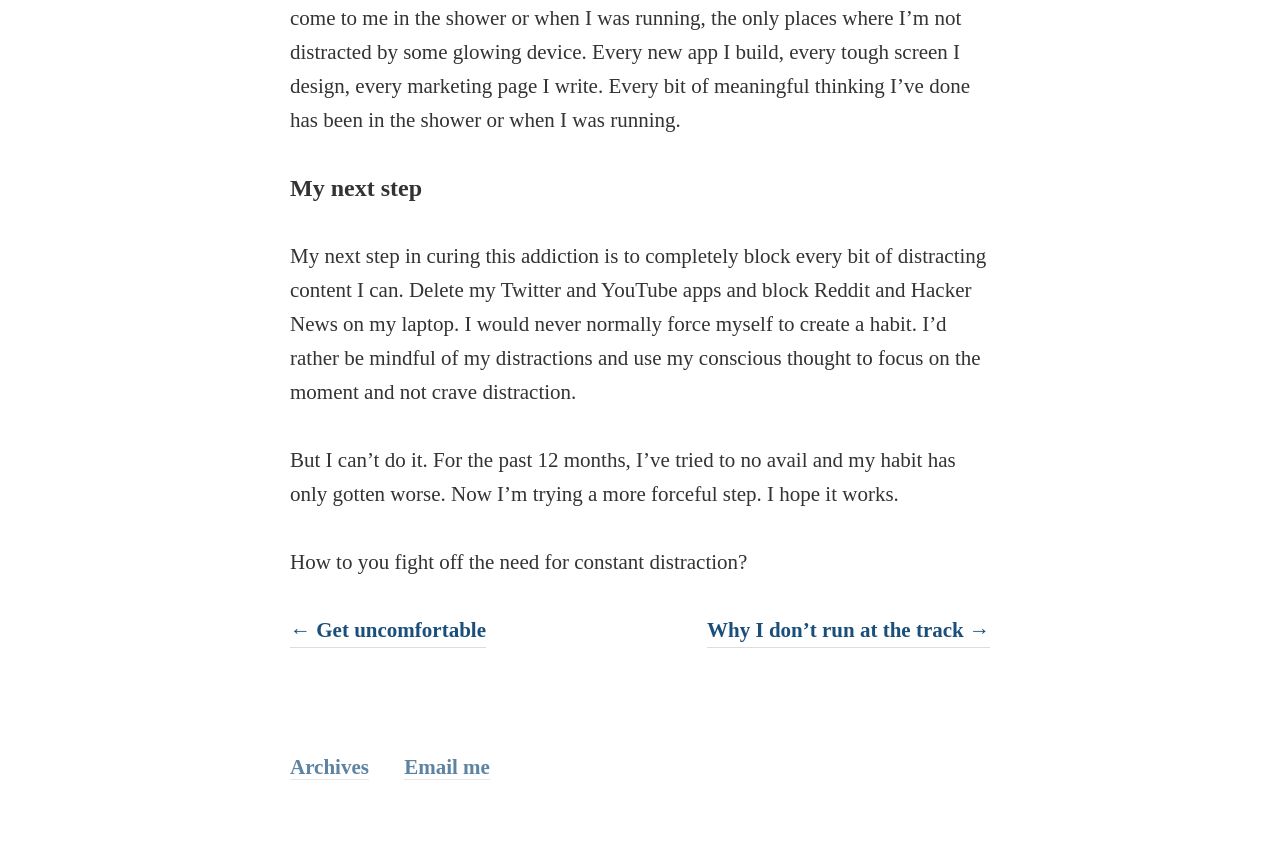Use a single word or phrase to answer the following:
What is the author's goal?

Cure addiction